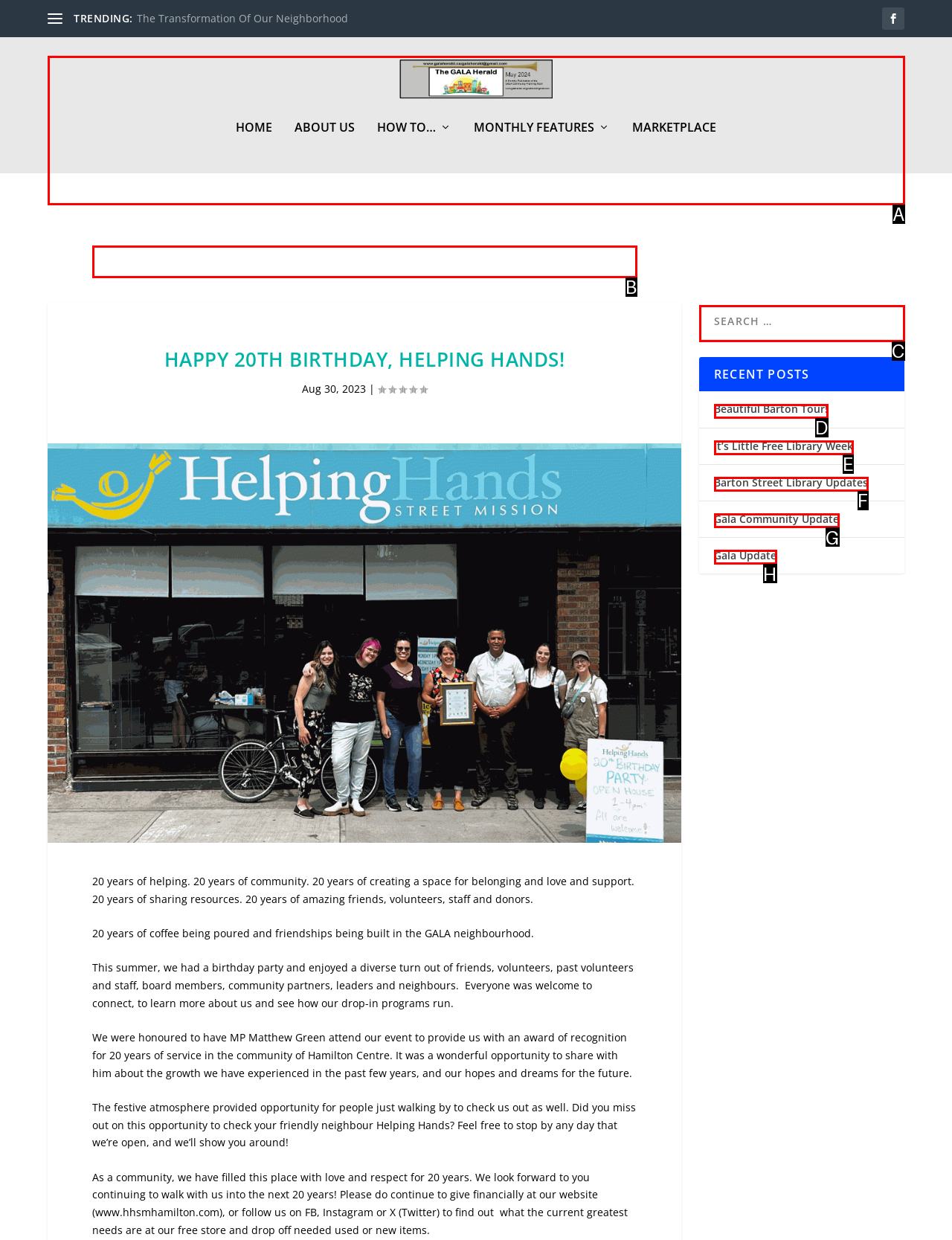Specify which HTML element I should click to complete this instruction: Read the 'HAPPY 20TH BIRTHDAY, HELPING HANDS!' article Answer with the letter of the relevant option.

B